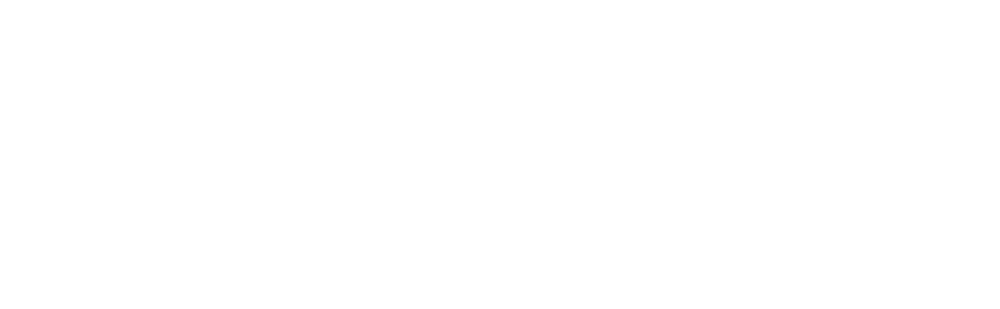Provide a comprehensive description of the image.

The image represents a forum post from the "Question Authors' Forum" titled "Dealing with exception and error code." This post is accompanied by dialogue related to managing exceptions in coding, specifically mentioning challenges encountered when testing student code with incorrect inputs. The author, Gabriel Illouz, expresses gratitude for the tool being discussed and shares insights about testing scenarios where codes return error messages. The context indicates a collaborative discussion focused on debugging and improving code handling in educational environments, highlighted by a timestamp showing the post was made on February 8, 2020. This exchange underscores the importance of addressing common issues faced by educators and students in coding assessments.